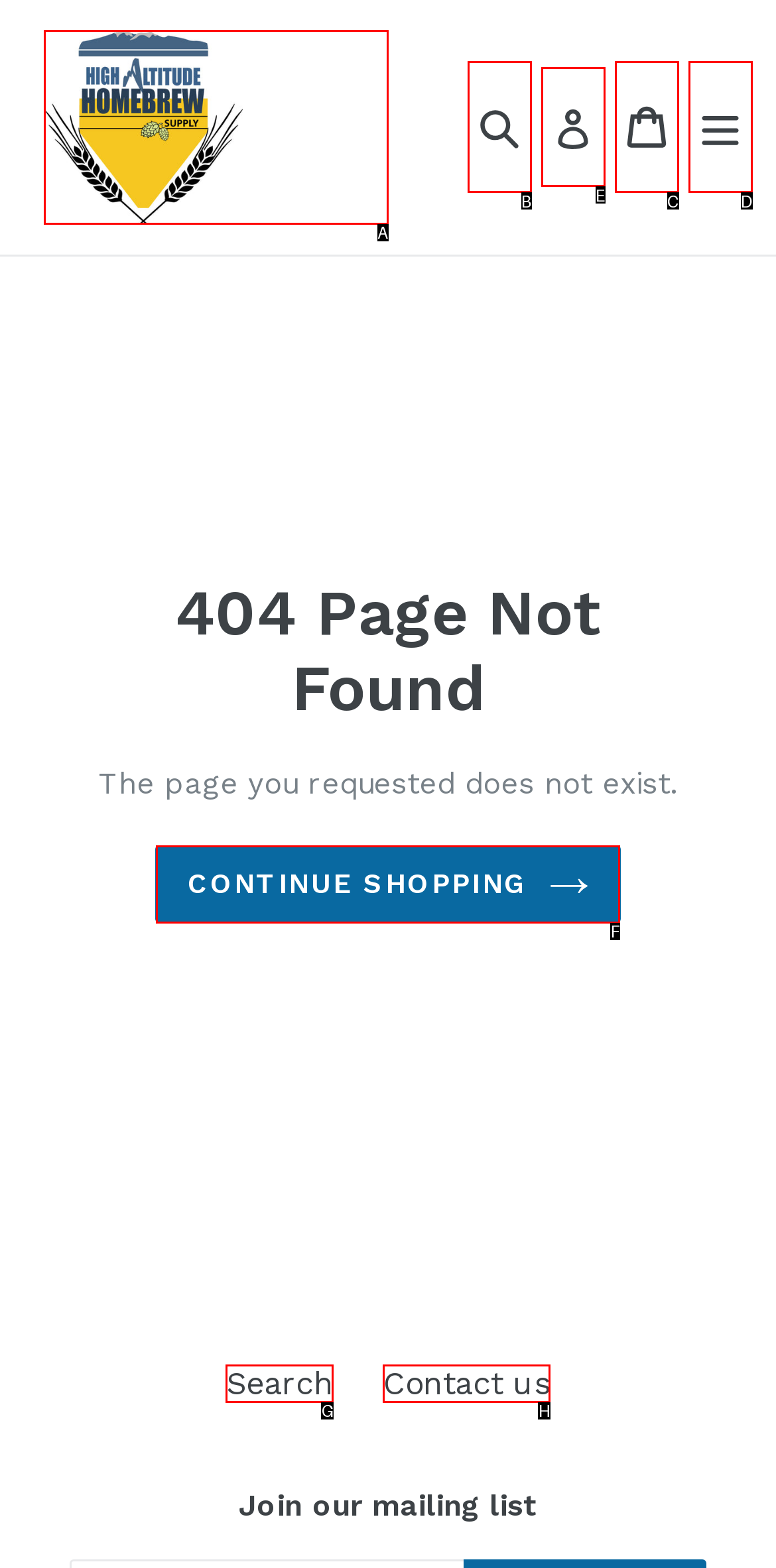Please indicate which HTML element should be clicked to fulfill the following task: Search for products. Provide the letter of the selected option.

B